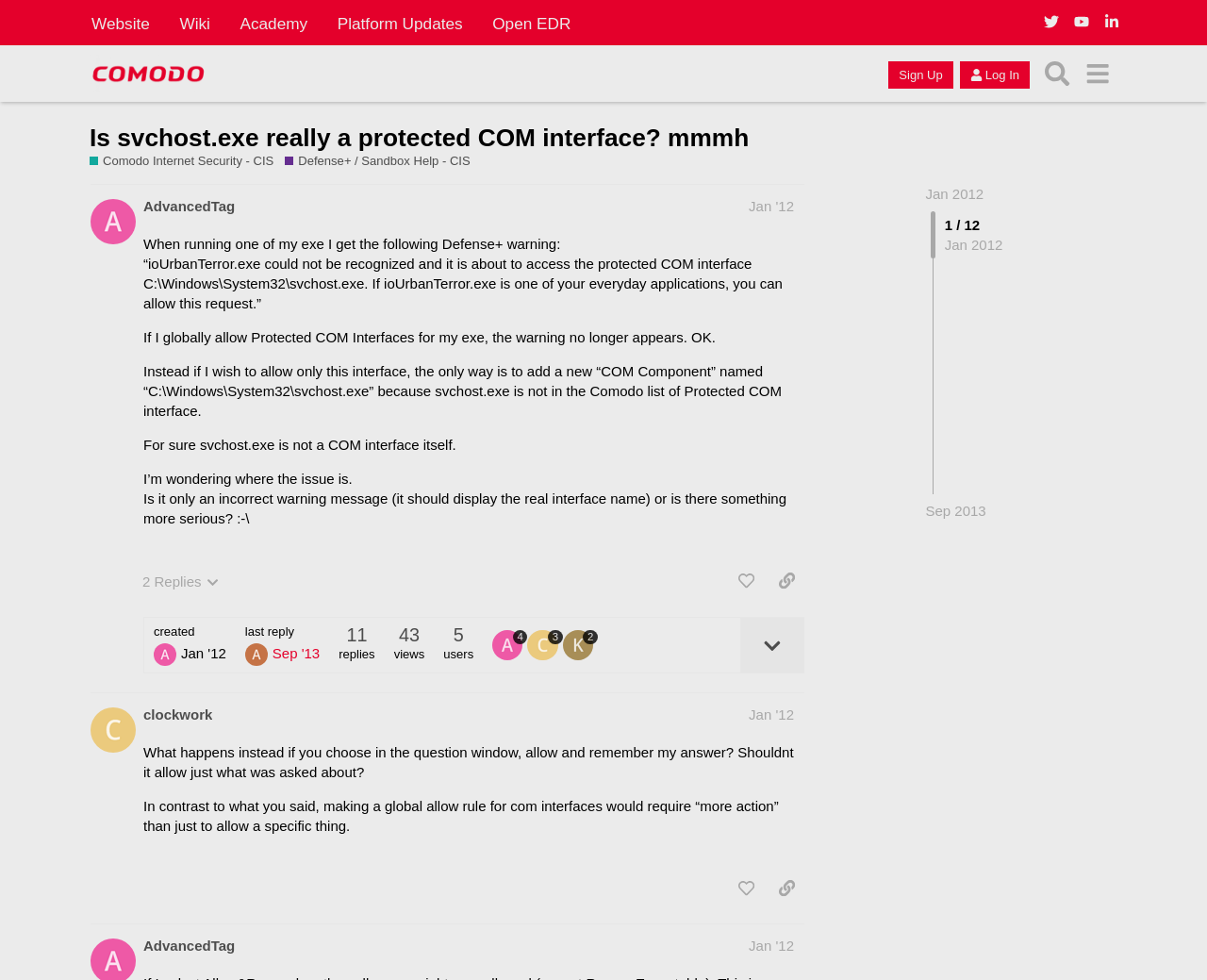How many replies does the first post have?
Please provide an in-depth and detailed response to the question.

The number of replies to the first post can be found at the bottom of the post, where it says 'This post has 2 replies'.